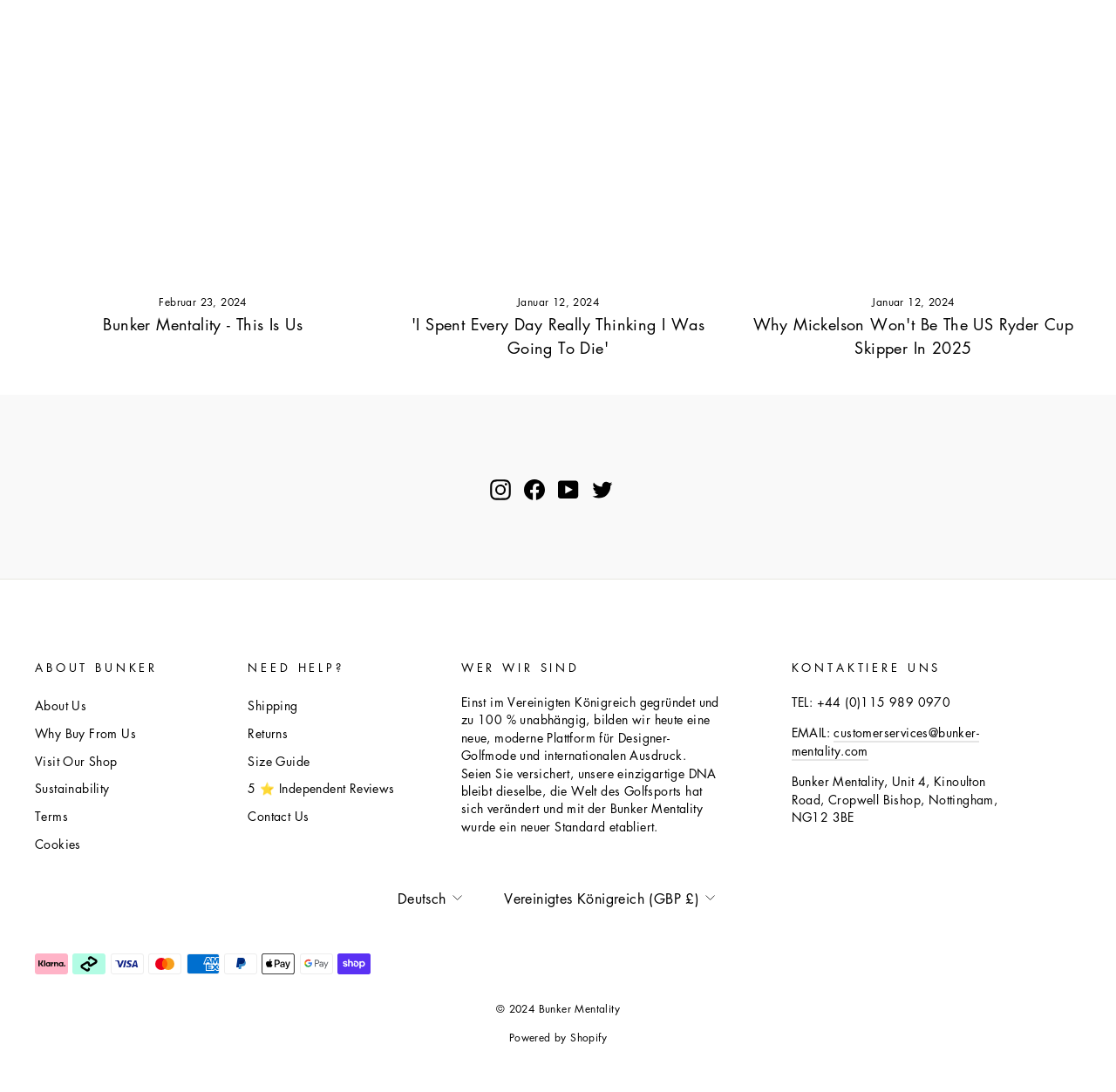Using the provided element description: "Powered by Shopify", identify the bounding box coordinates. The coordinates should be four floats between 0 and 1 in the order [left, top, right, bottom].

[0.456, 0.943, 0.544, 0.957]